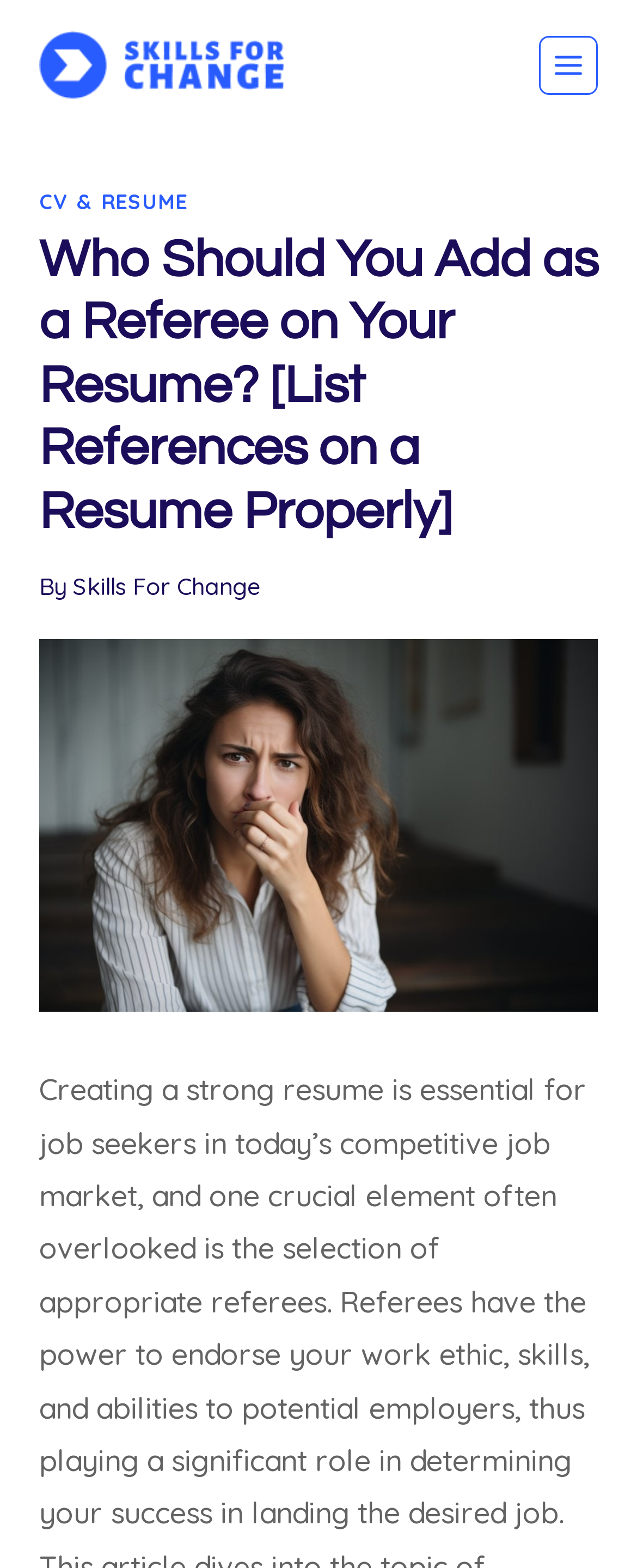Determine the main heading of the webpage and generate its text.

Who Should You Add as a Referee on Your Resume? [List References on a Resume Properly]